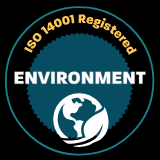Describe every detail you can see in the image.

The image features an emblem that signifies "ISO 14001 Registered" status, prominently displaying the word "ENVIRONMENT." The design incorporates a stylized globe, emphasizing global awareness and responsibility towards ecological issues. This certification indicates a commitment to effective environmental management systems, reflecting adherence to international standards that help organizations improve their environmental performance. The circular badge is framed with a teal border, underscoring the importance of sustainability and environmental stewardship. This icon serves as a symbol for organizations dedicated to reducing their environmental impact while actively promoting sustainability initiatives.